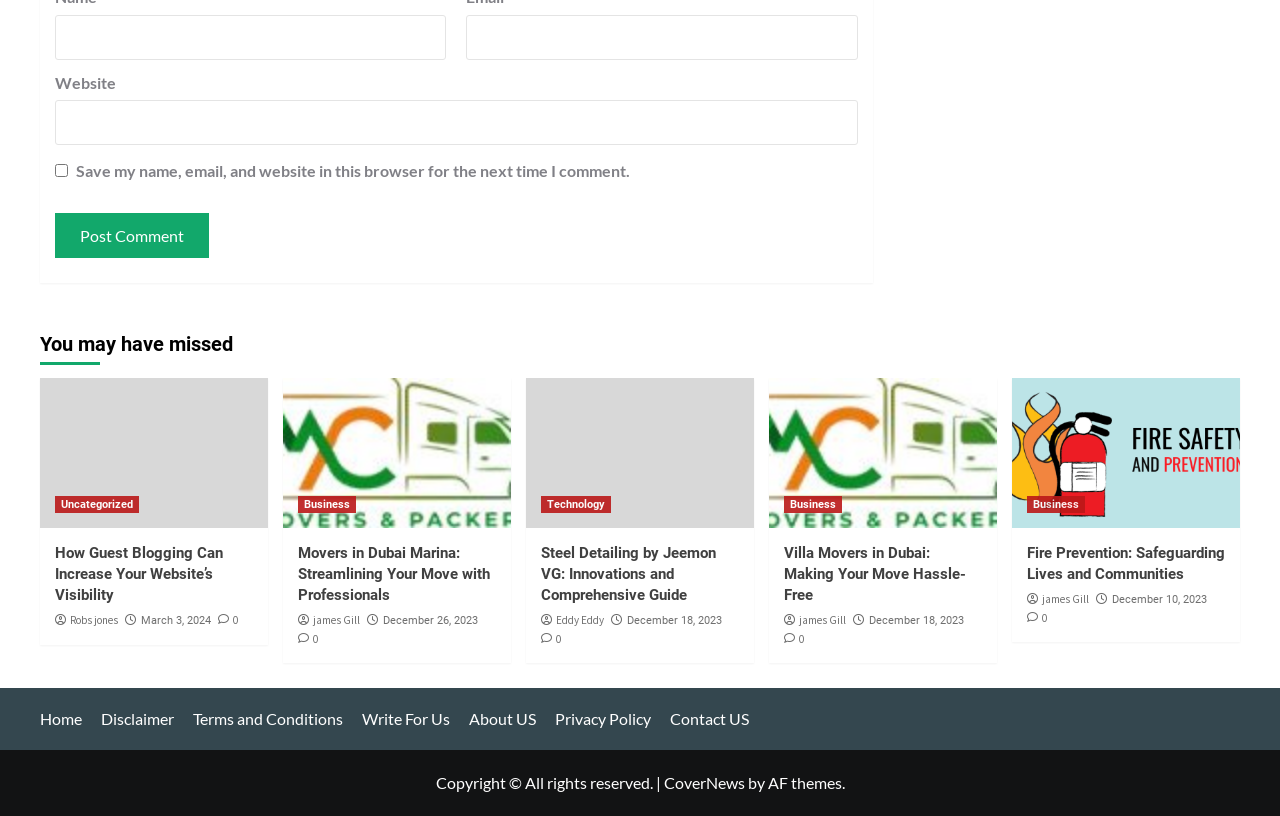Identify the bounding box coordinates for the element you need to click to achieve the following task: "Enter your name". The coordinates must be four float values ranging from 0 to 1, formatted as [left, top, right, bottom].

[0.043, 0.018, 0.349, 0.073]